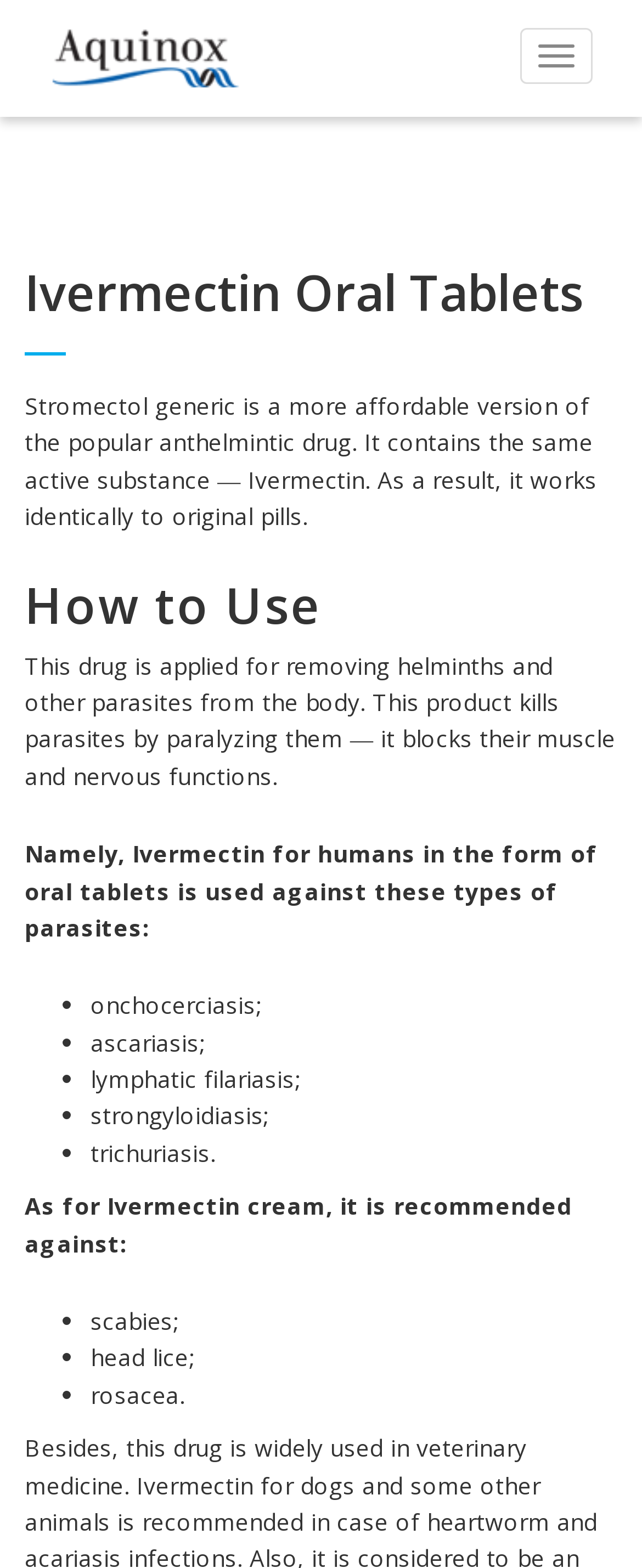Please specify the bounding box coordinates in the format (top-left x, top-left y, bottom-right x, bottom-right y), with all values as floating point numbers between 0 and 1. Identify the bounding box of the UI element described by: Toggle navigation

[0.81, 0.018, 0.923, 0.054]